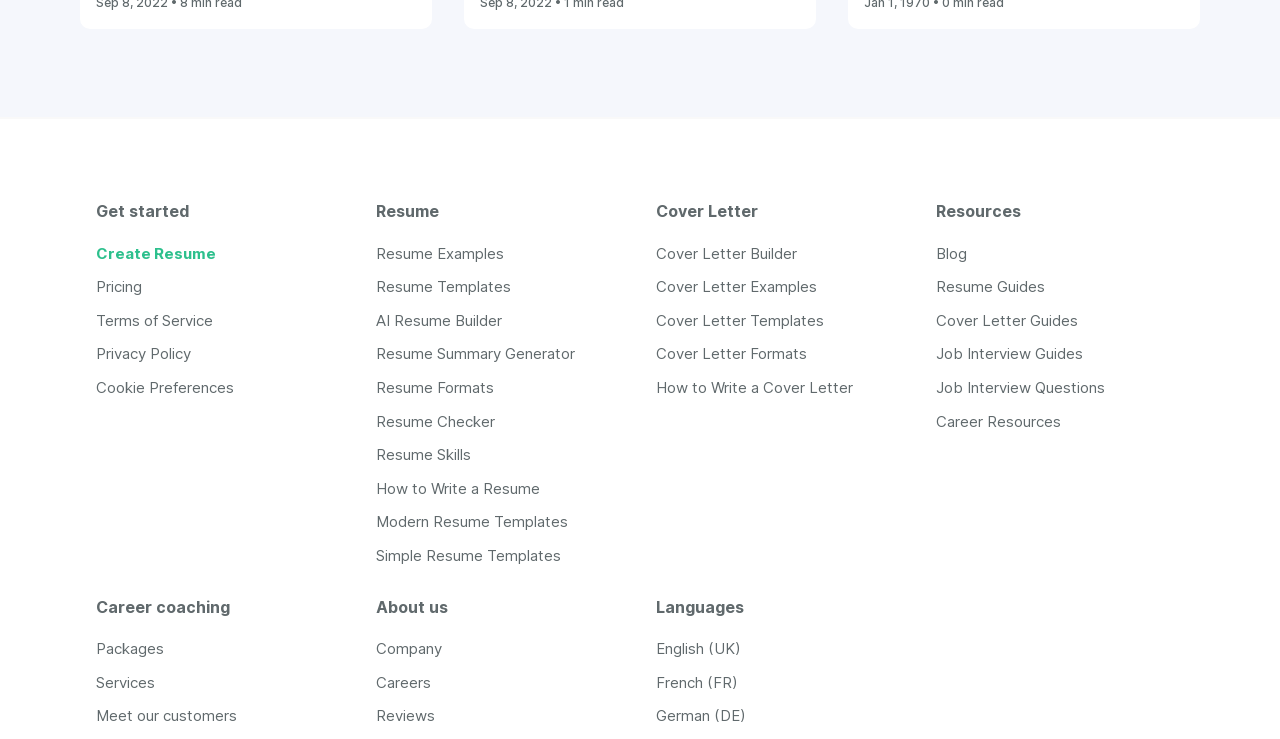Provide the bounding box coordinates of the HTML element described as: "Cover Letter Templates". The bounding box coordinates should be four float numbers between 0 and 1, i.e., [left, top, right, bottom].

[0.512, 0.421, 0.644, 0.446]